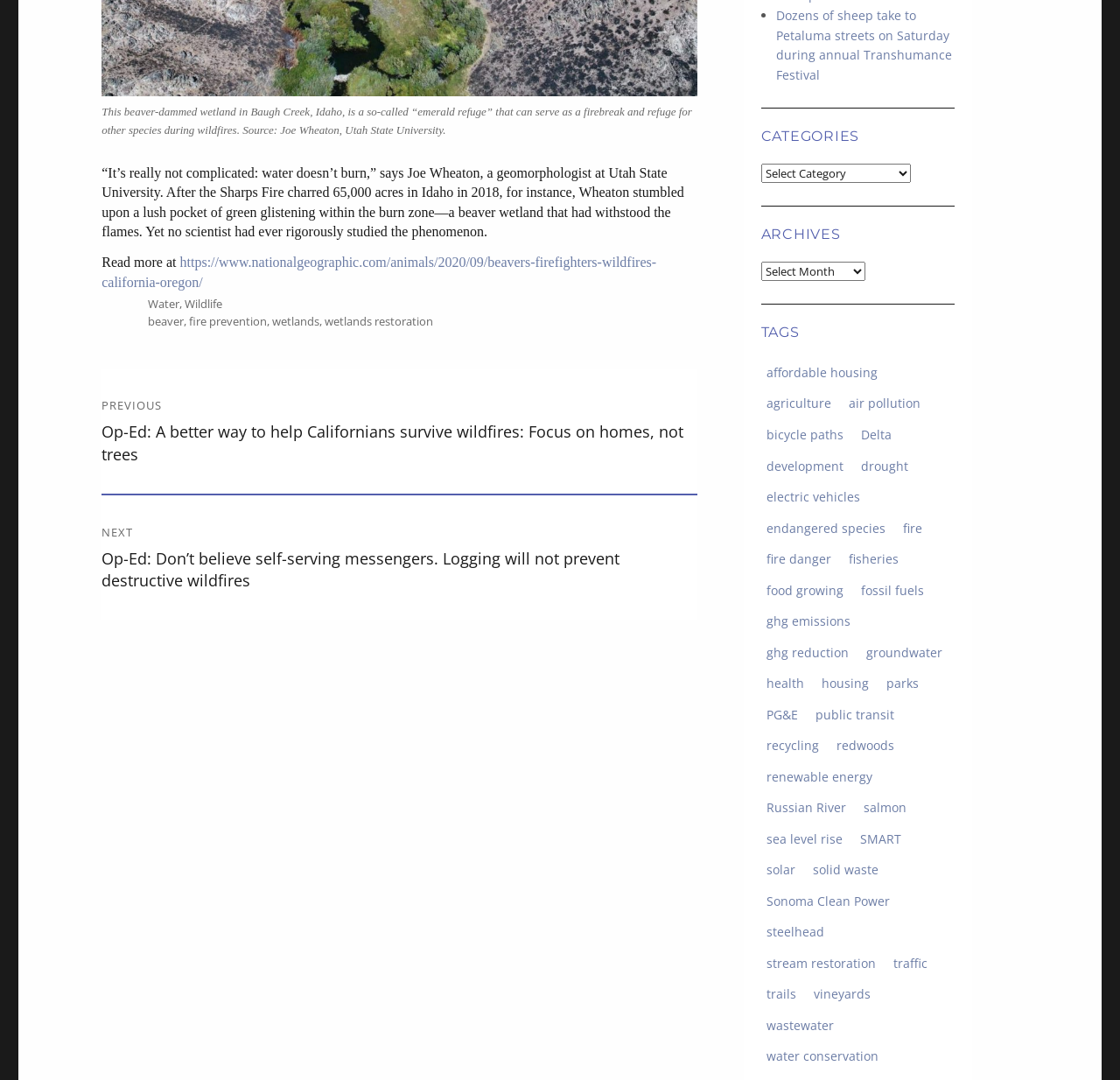Pinpoint the bounding box coordinates of the element that must be clicked to accomplish the following instruction: "Explore tags related to fire". The coordinates should be in the format of four float numbers between 0 and 1, i.e., [left, top, right, bottom].

[0.801, 0.477, 0.829, 0.5]